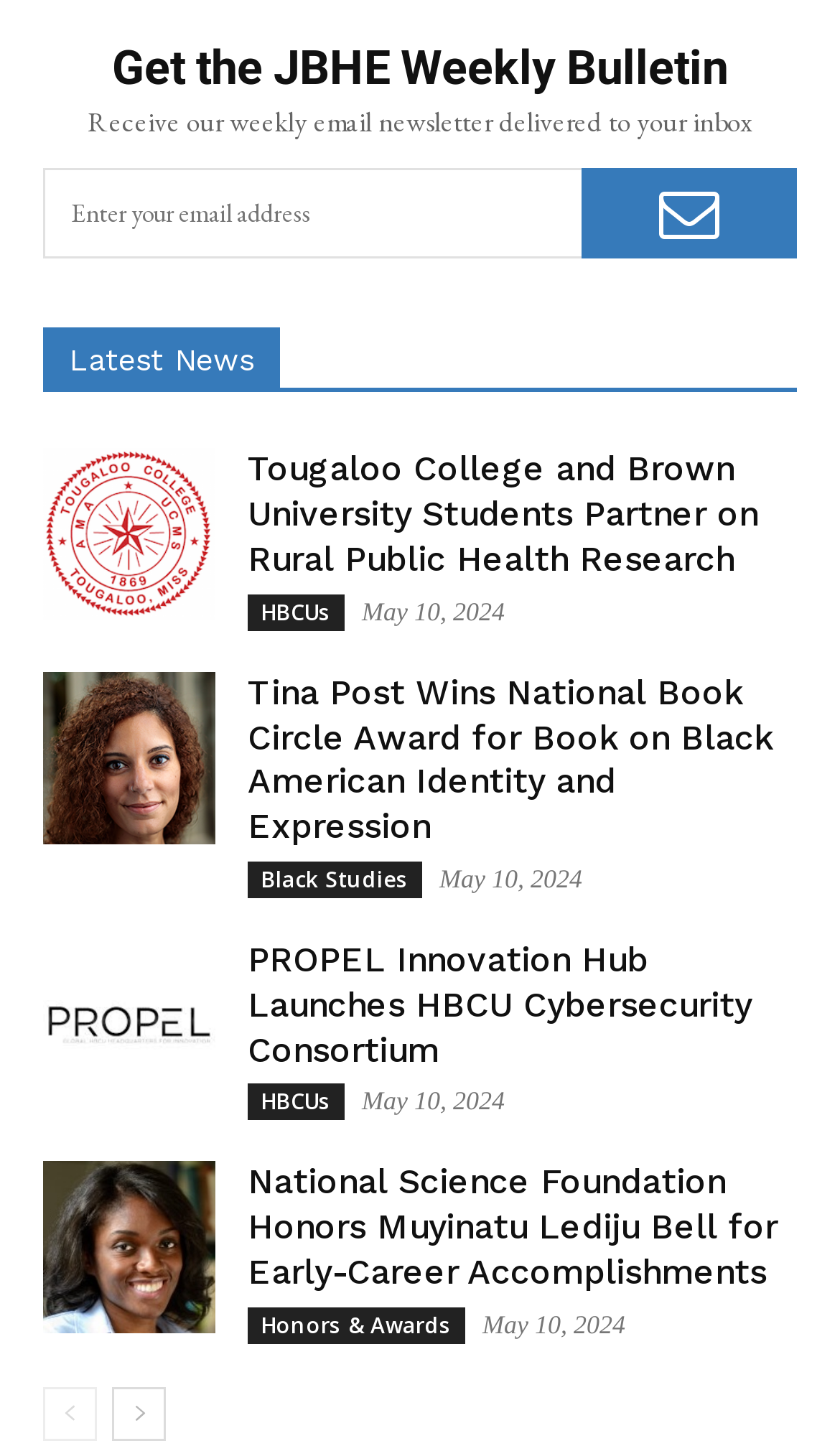Using the webpage screenshot, find the UI element described by Black Studies. Provide the bounding box coordinates in the format (top-left x, top-left y, bottom-right x, bottom-right y), ensuring all values are floating point numbers between 0 and 1.

[0.295, 0.594, 0.503, 0.619]